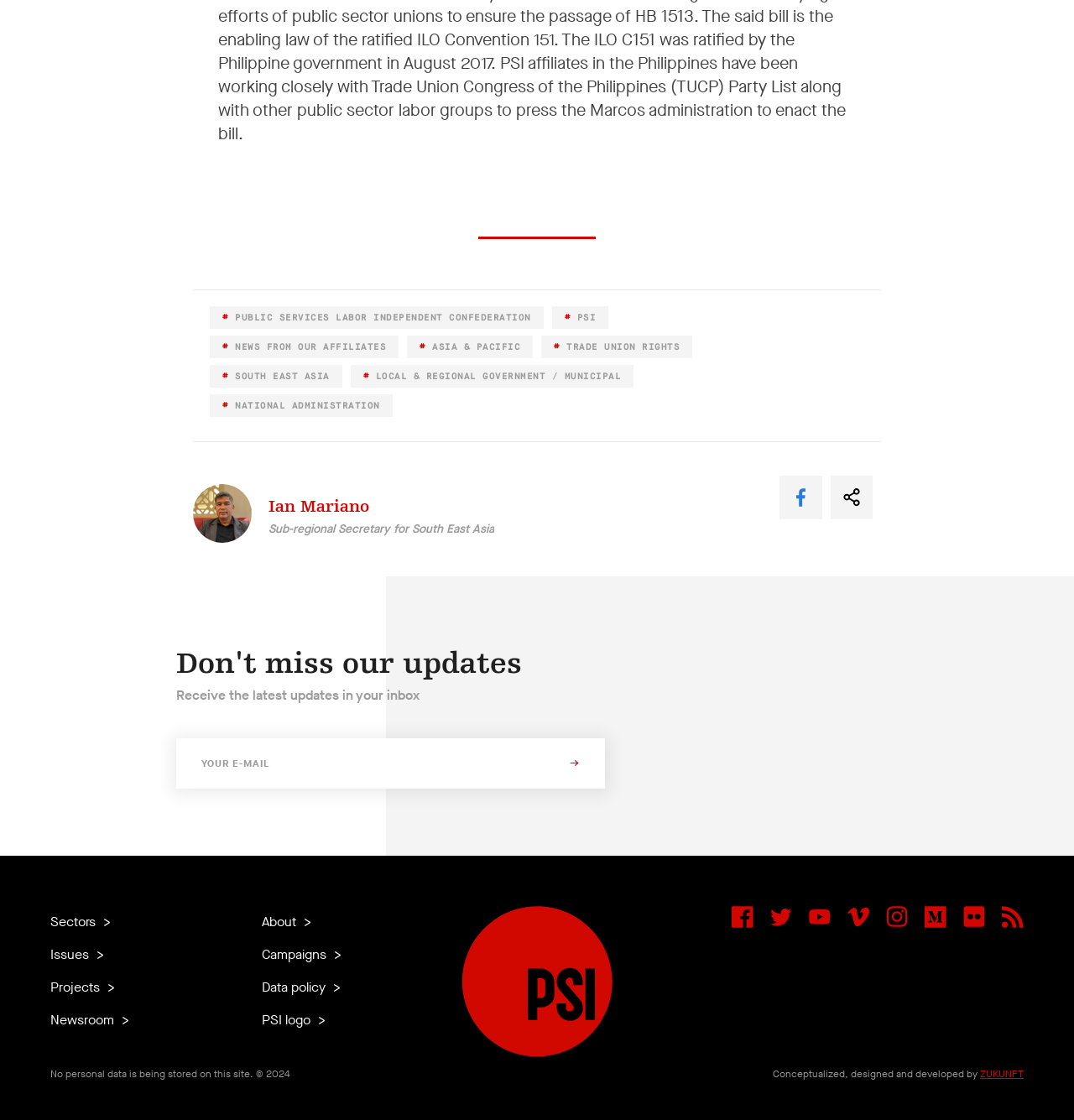Please provide a detailed answer to the question below based on the screenshot: 
What is the name of the sub-regional secretary for South East Asia?

I found the answer by looking at the heading element with the text 'Ian Mariano' and the static text element with the text 'Sub-regional Secretary for South East Asia' which is located below it.